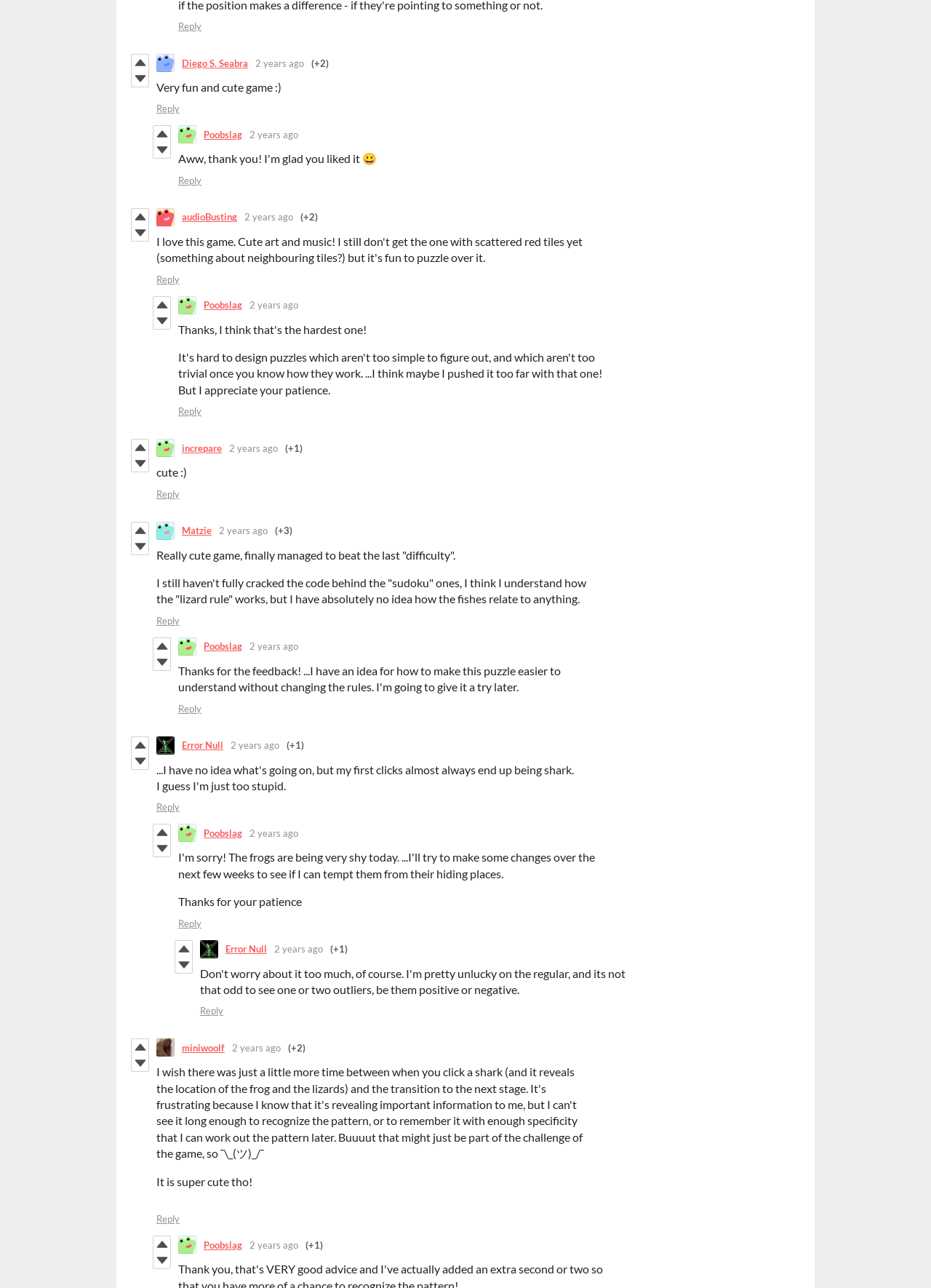Can you find the bounding box coordinates of the area I should click to execute the following instruction: "View the post of Poobslag"?

[0.219, 0.1, 0.26, 0.109]